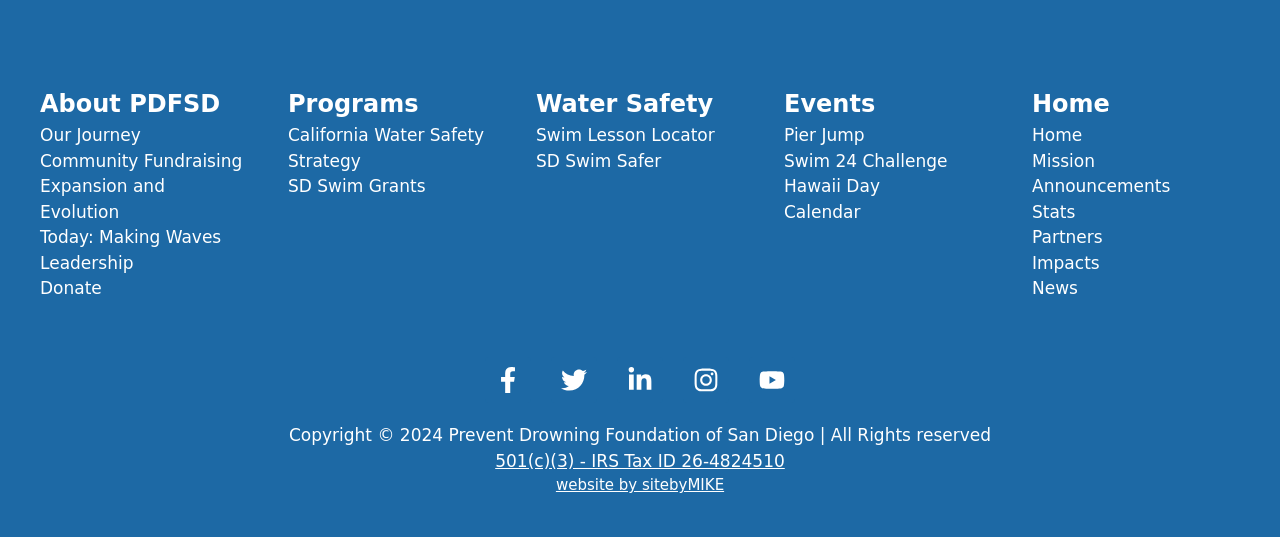Can you find the bounding box coordinates for the element to click on to achieve the instruction: "View the organization's mission"?

[0.806, 0.281, 0.855, 0.318]